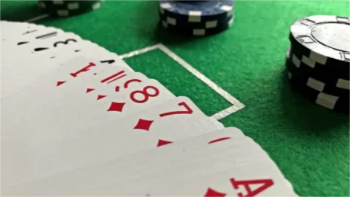How many sevens are in the hand?
Based on the screenshot, give a detailed explanation to answer the question.

The caption explicitly states that the hand of playing cards features a pair of sevens, indicating that there are two sevens in the hand.